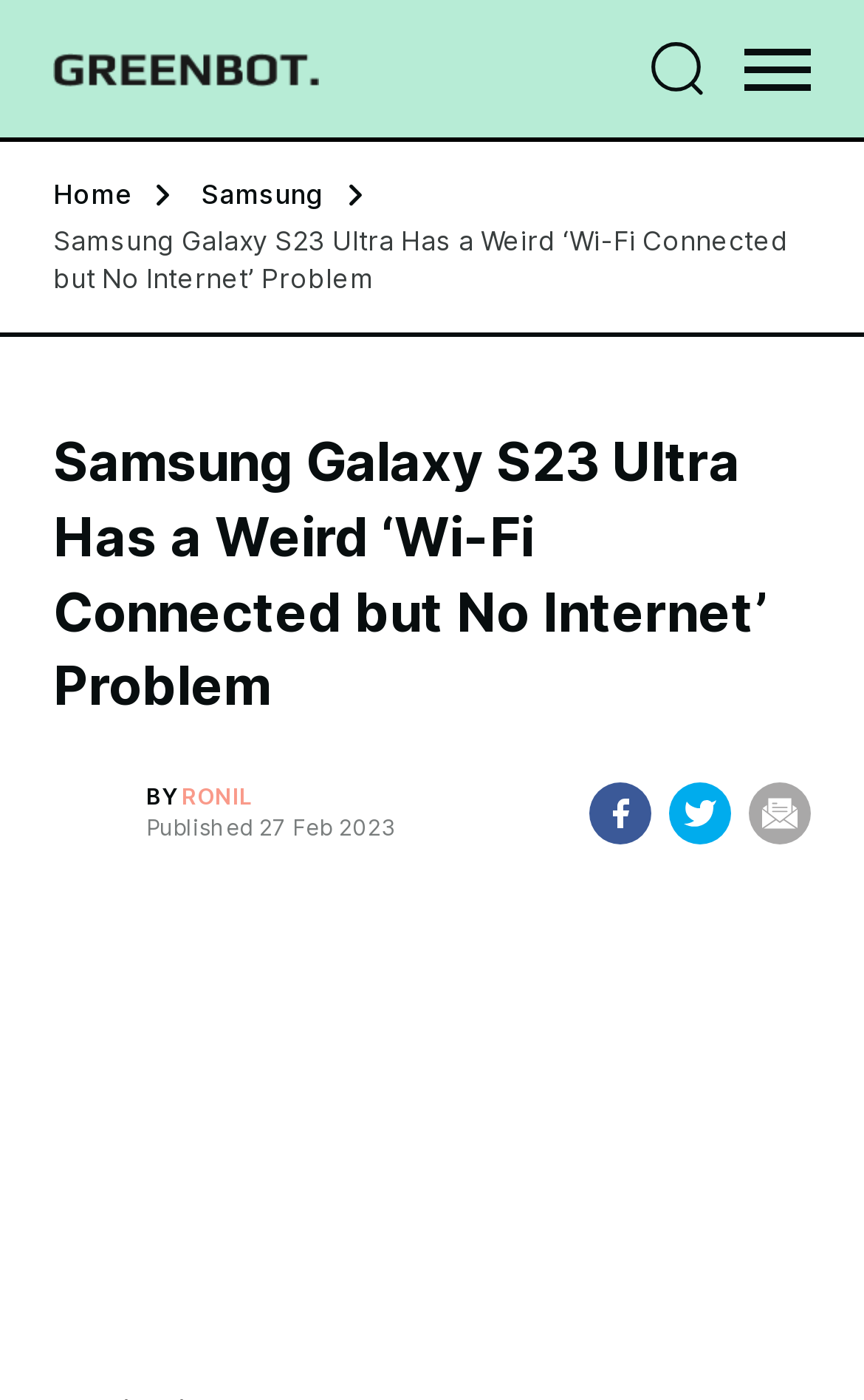Find the coordinates for the bounding box of the element with this description: "title="Share to Twitter"".

[0.774, 0.558, 0.846, 0.603]